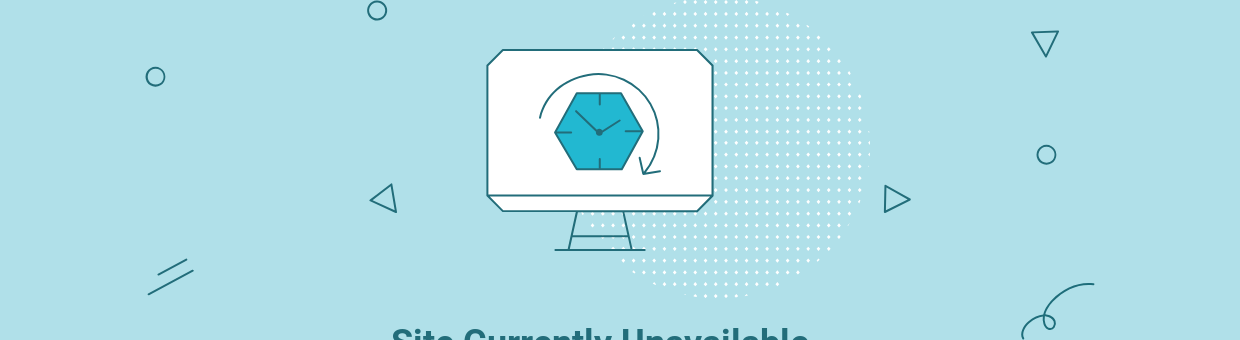Analyze the image and provide a detailed answer to the question: What is the status of the website according to the image?

The message 'Site Currently Unavailable' is prominently displayed below the computer monitor, indicating that the website is currently experiencing a temporary issue and is unavailable for access.